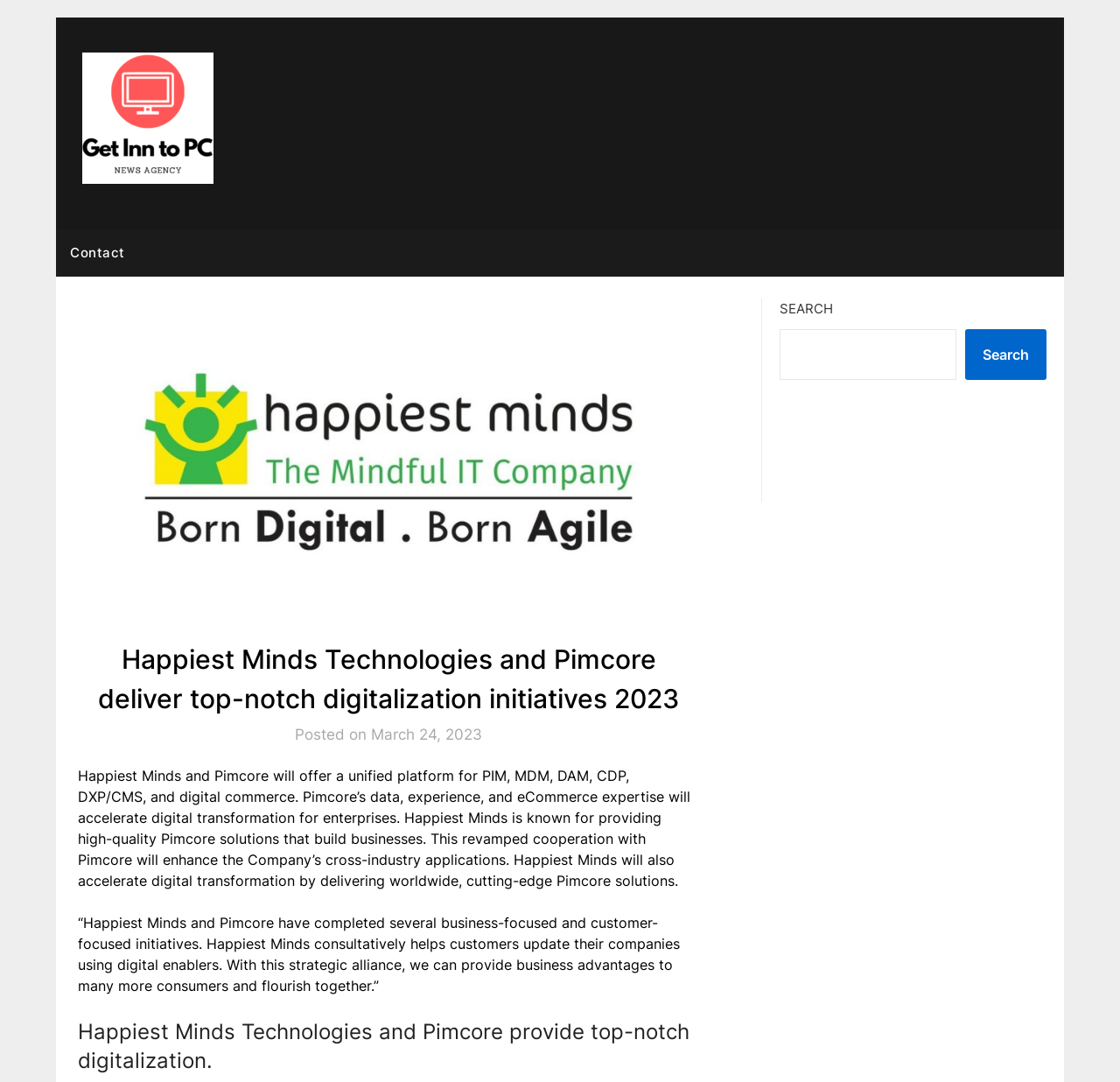What is the relationship between Happiest Minds and Pimcore?
Give a single word or phrase answer based on the content of the image.

Strategic alliance